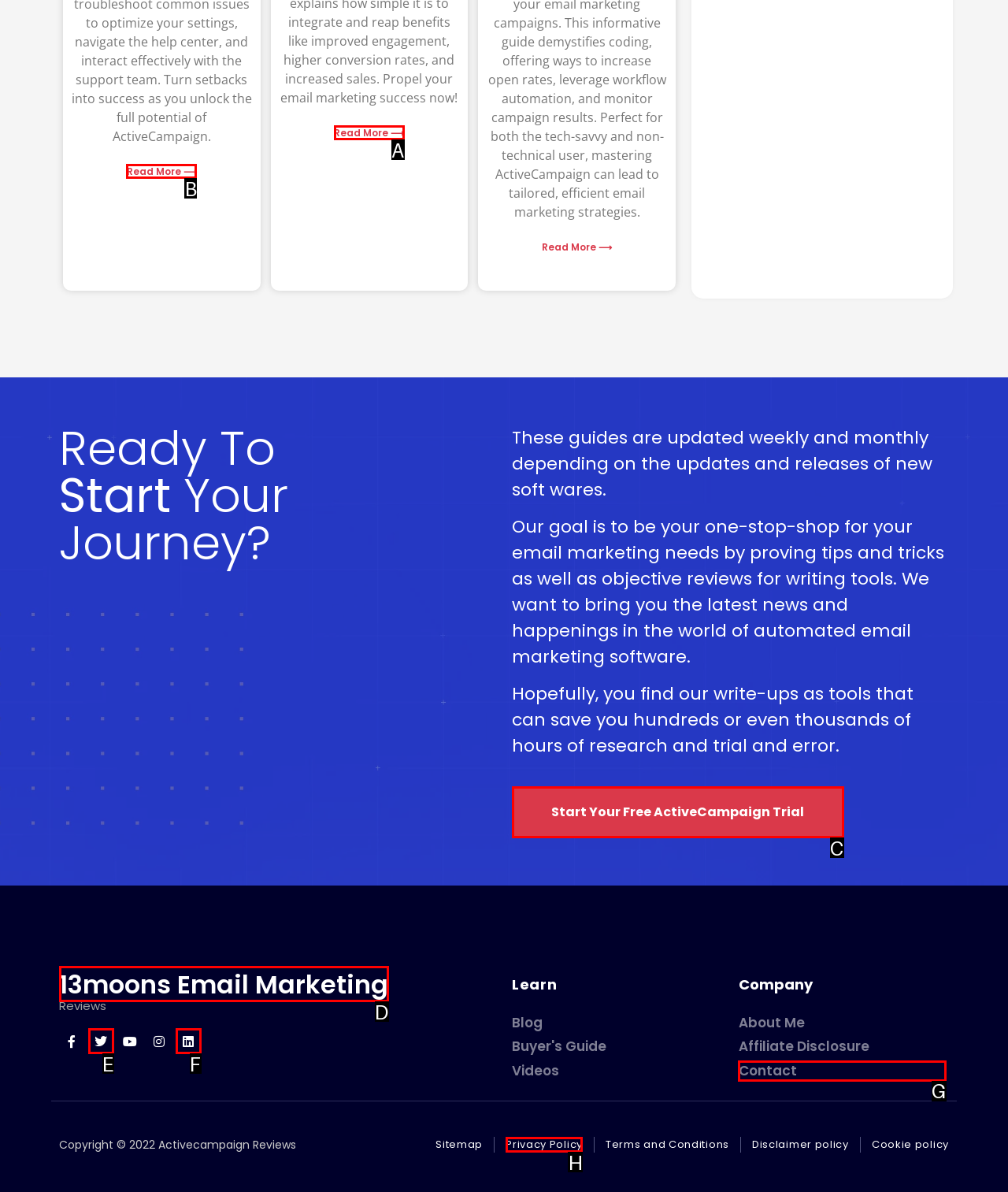Identify the HTML element to click to execute this task: Start Your Free ActiveCampaign Trial Respond with the letter corresponding to the proper option.

C